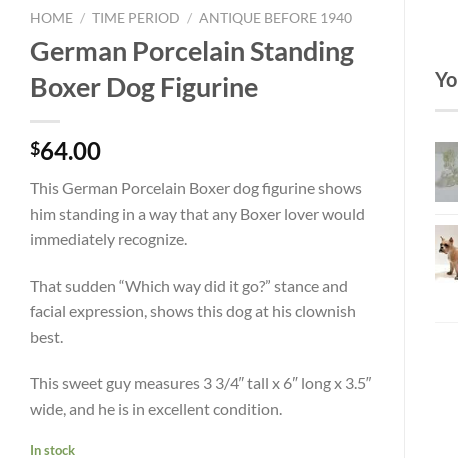Provide an in-depth description of the image.

This image features a delightful German Porcelain Standing Boxer Dog Figurine, priced at $64.00. The figurine depicts a Boxer in a classic standing pose, capturing the essence of this beloved breed with its playful, attention-grabbing expression. Measuring 3¾ inches tall, 6 inches long, and 3.5 inches wide, the piece is noted for its excellent condition, making it a charming addition for collectors and dog lovers alike. The description highlights its whimsical nature, contrasting with the more serious demeanor often found in similar collectibles. Ideal for those who appreciate both art and canine companions, this figurine promises to bring a smile to any viewer's face.